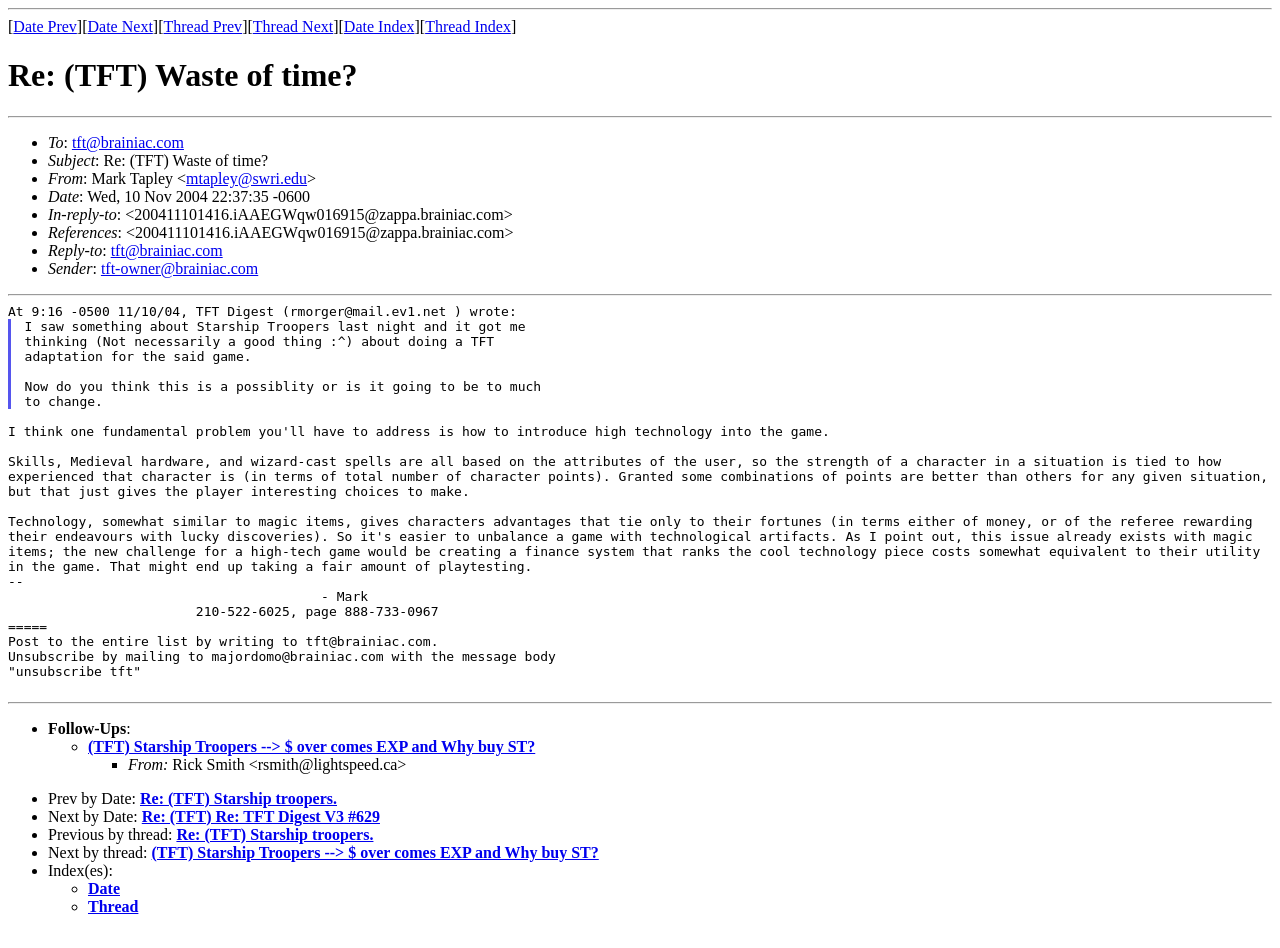Please find the bounding box coordinates of the element that you should click to achieve the following instruction: "Check the 'Reply-to' email". The coordinates should be presented as four float numbers between 0 and 1: [left, top, right, bottom].

[0.086, 0.255, 0.174, 0.273]